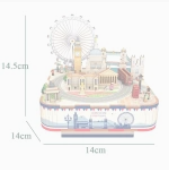What is the theme of the music box?
Use the information from the screenshot to give a comprehensive response to the question.

The theme of the music box can be identified by reading the caption, which describes the music box as featuring iconic elements such as the London Eye and Big Ben, indicating that the theme is a London street view.